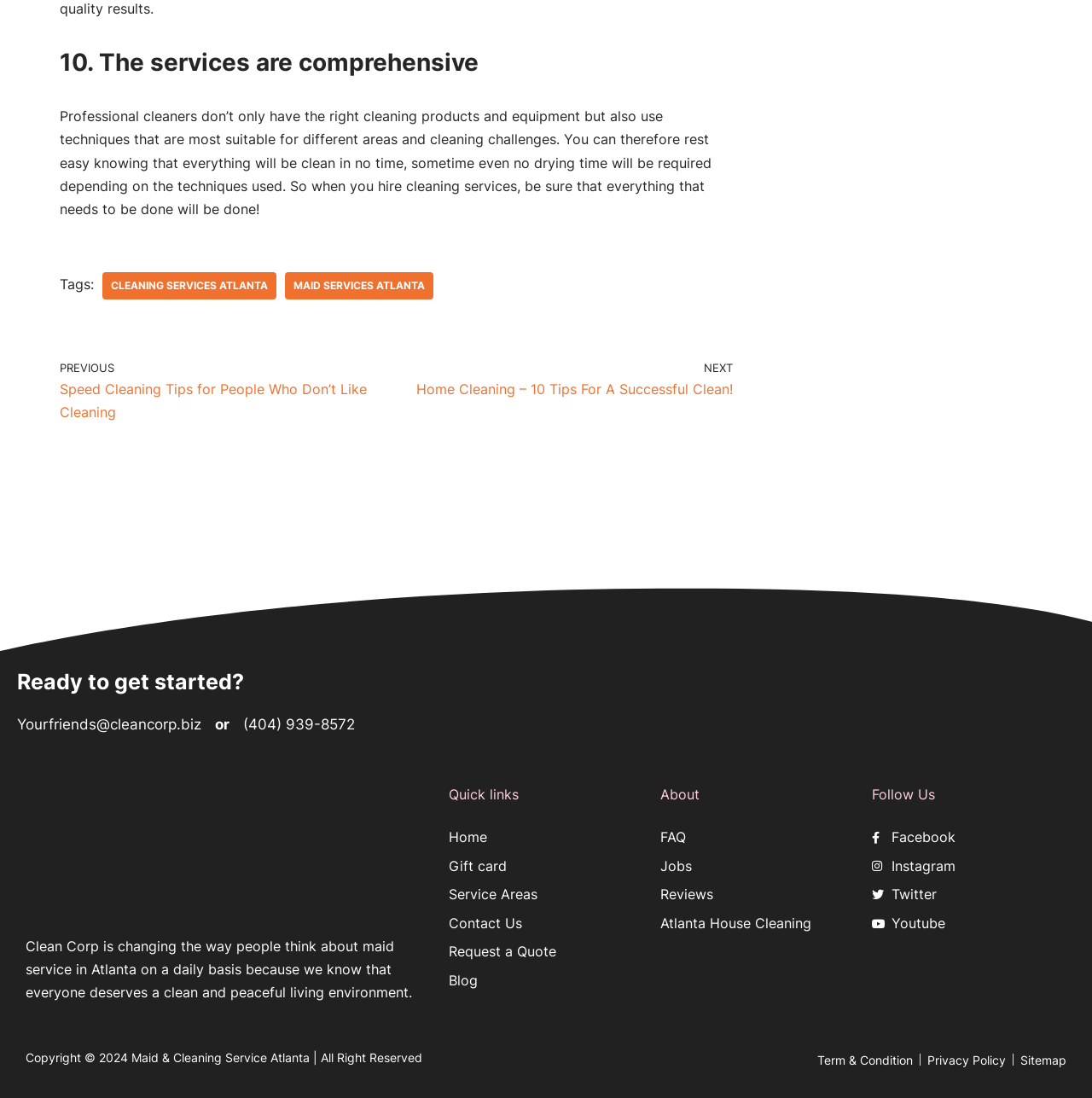Please determine the bounding box coordinates for the element with the description: "Request a Quote".

[0.411, 0.854, 0.589, 0.88]